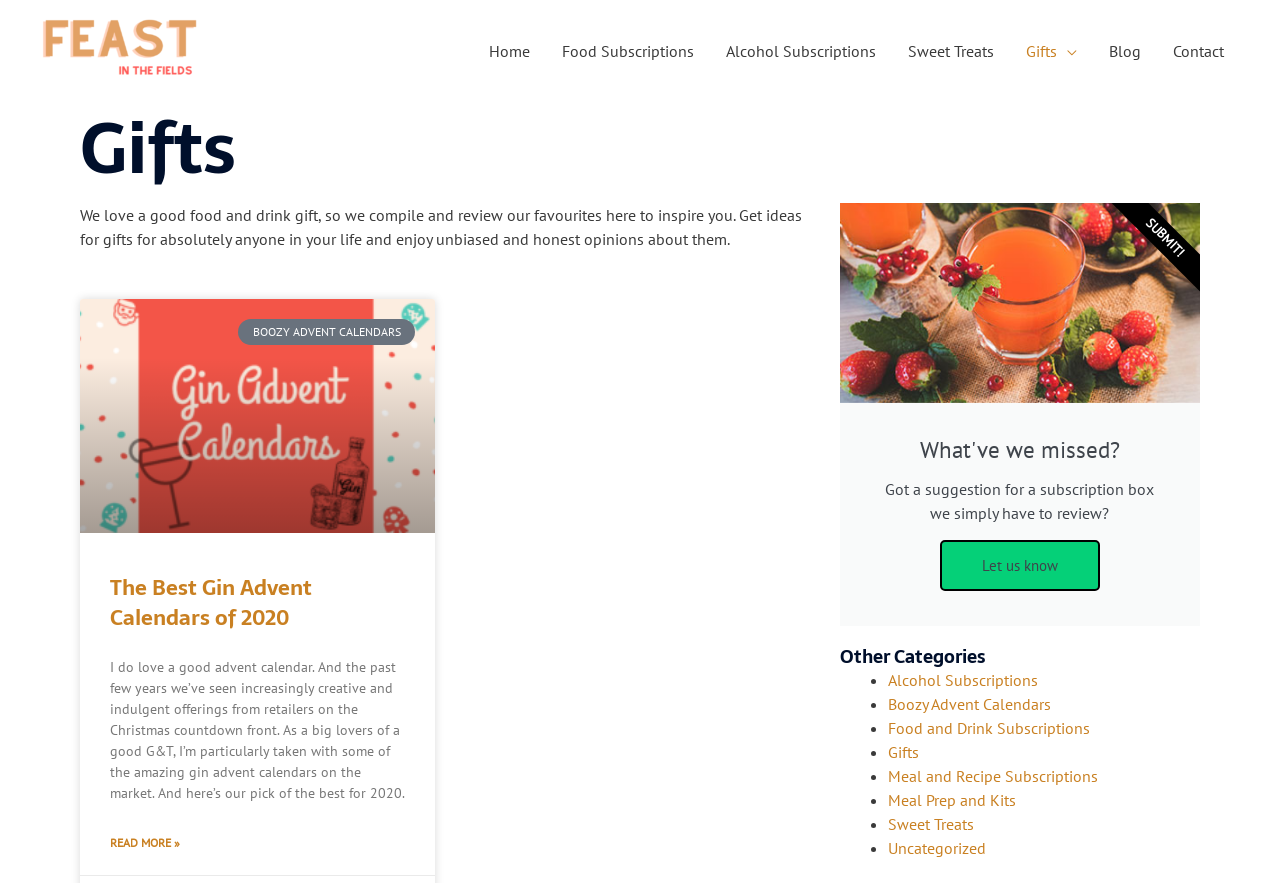Please indicate the bounding box coordinates of the element's region to be clicked to achieve the instruction: "Navigate to the 'Home' page". Provide the coordinates as four float numbers between 0 and 1, i.e., [left, top, right, bottom].

[0.37, 0.022, 0.427, 0.094]